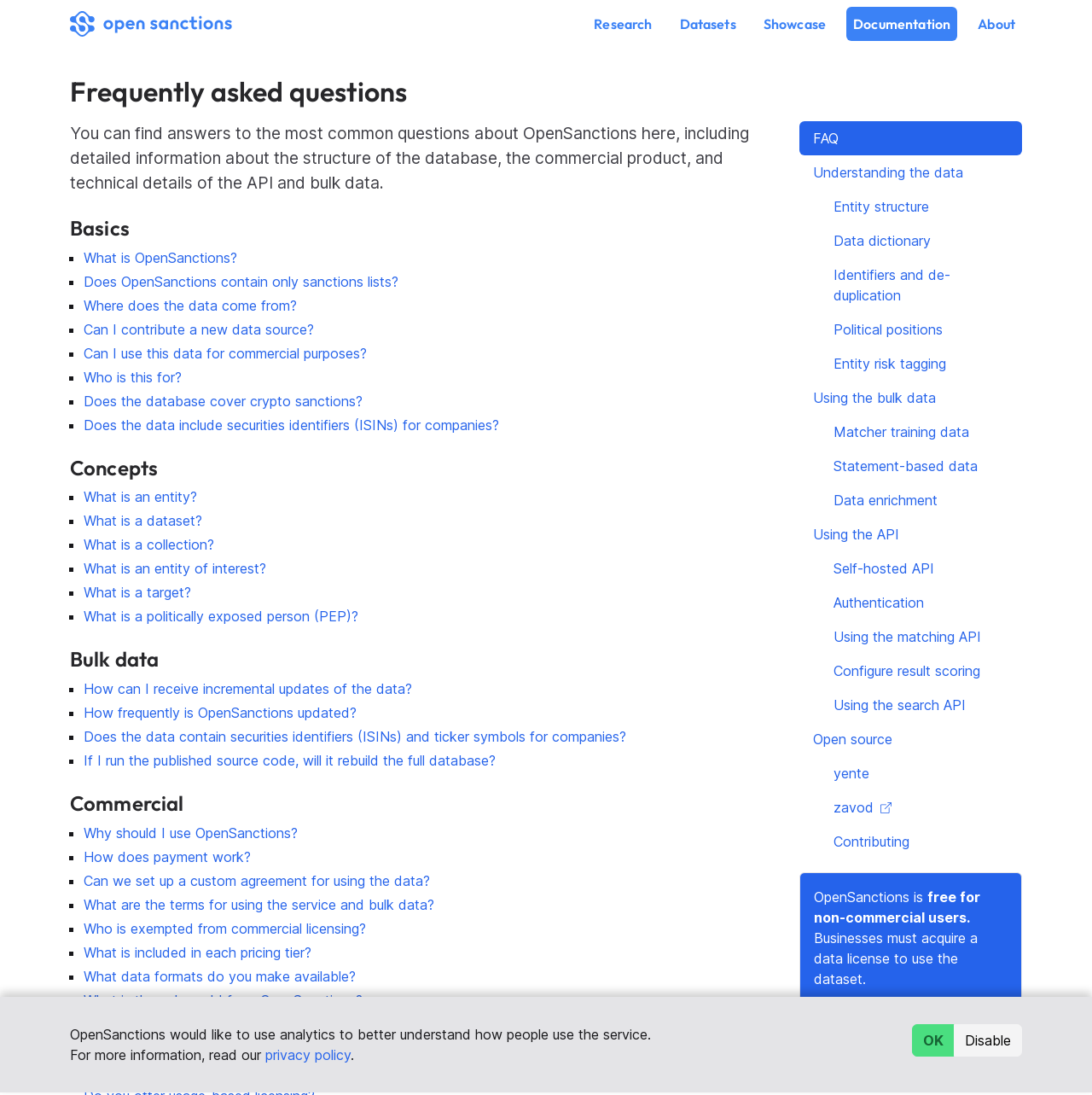Please specify the bounding box coordinates for the clickable region that will help you carry out the instruction: "Contact Us".

None